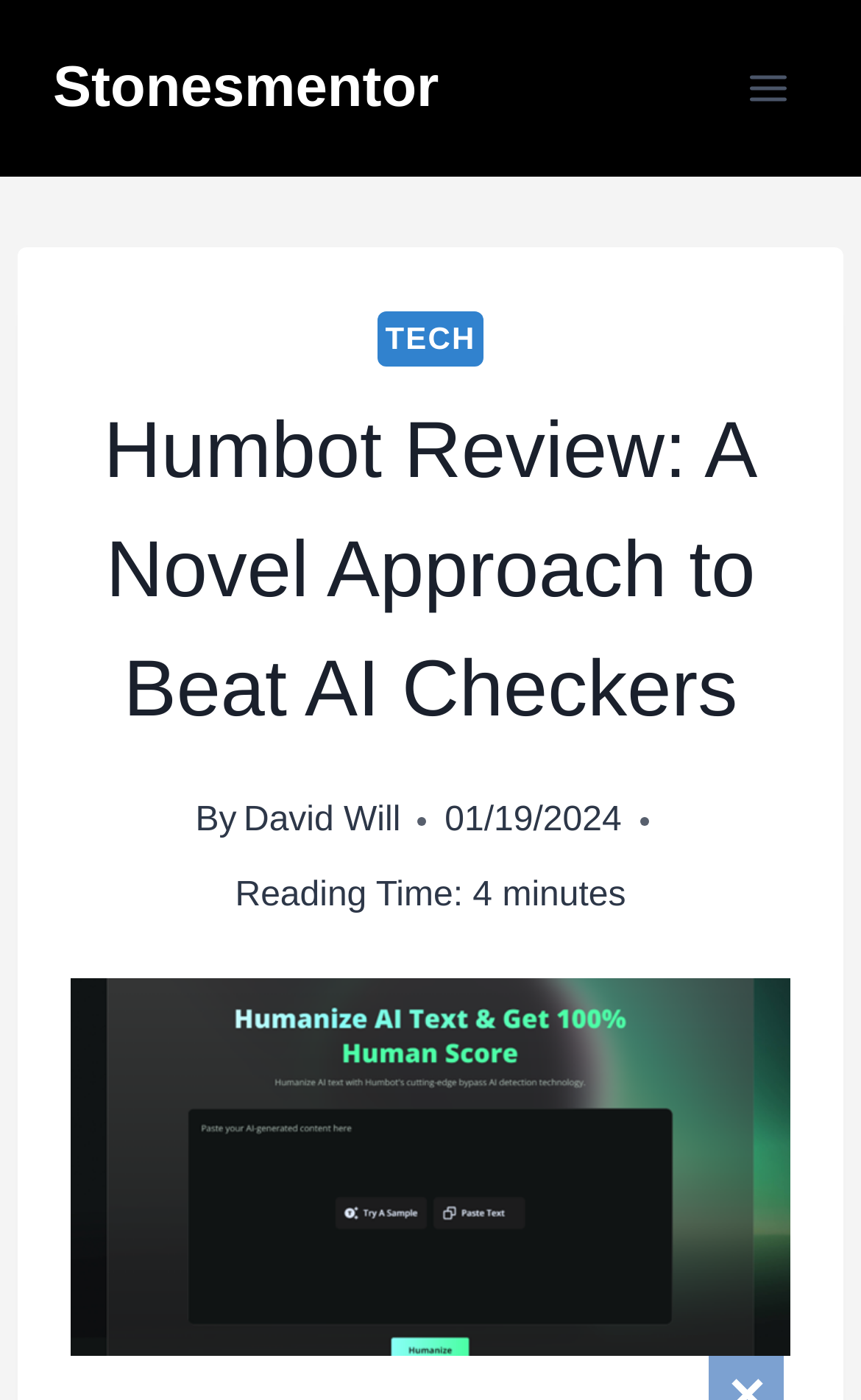What is the reading time of this article?
Using the image, provide a concise answer in one word or a short phrase.

4 minutes